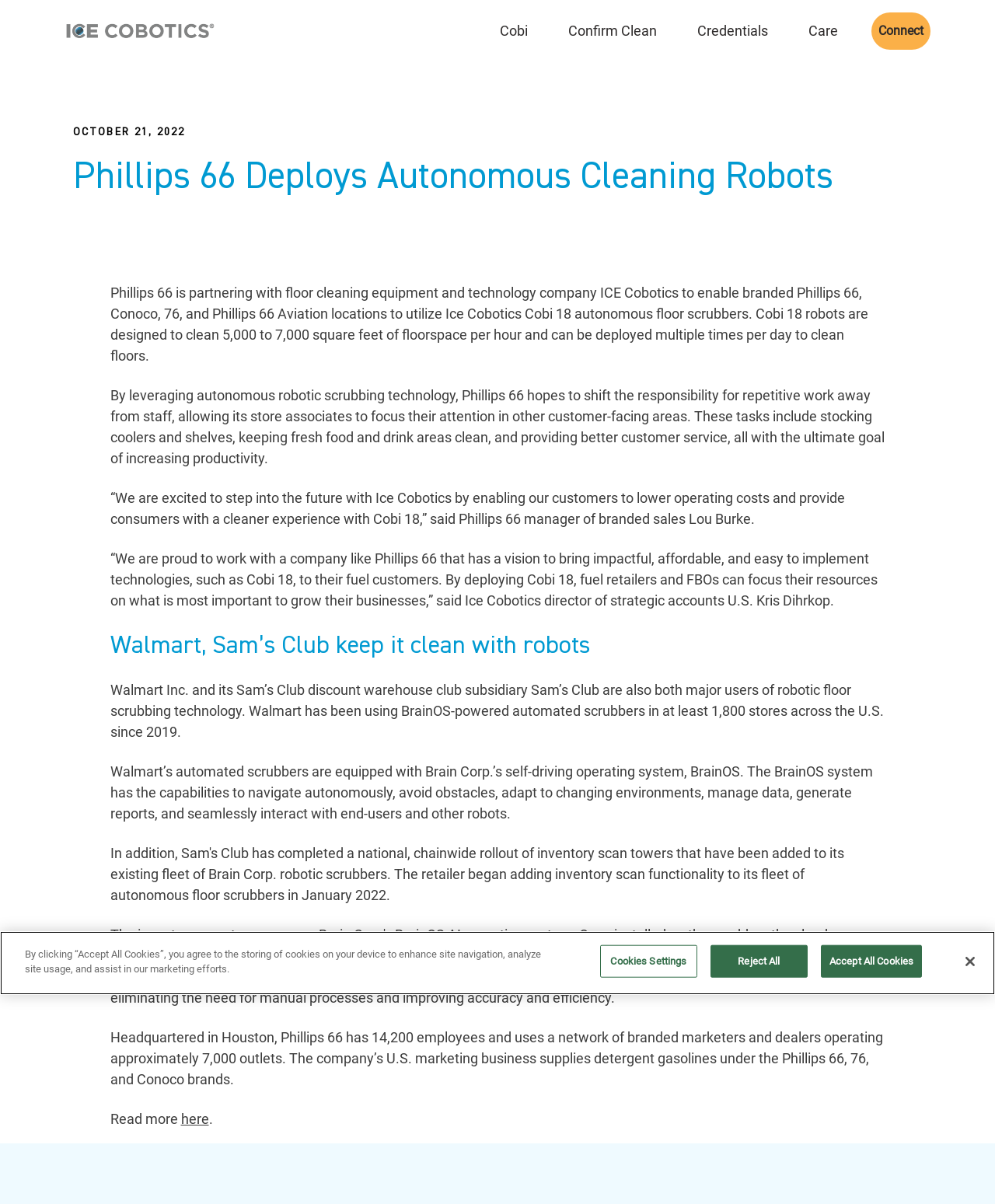Please provide the bounding box coordinates for the element that needs to be clicked to perform the instruction: "Click Confirm Clean link". The coordinates must consist of four float numbers between 0 and 1, formatted as [left, top, right, bottom].

[0.564, 0.007, 0.667, 0.044]